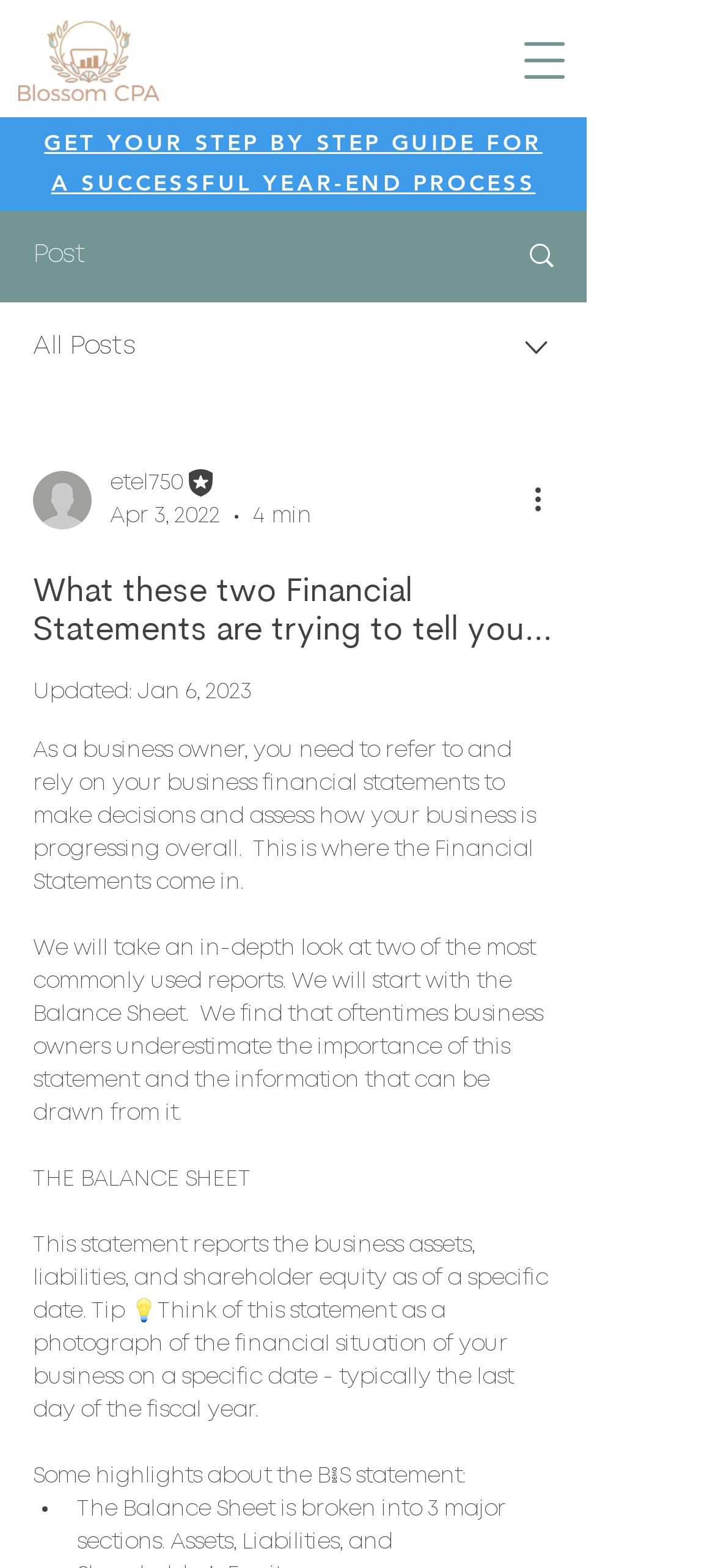How long does it take to read the article?
Answer the question with a single word or phrase derived from the image.

4 min